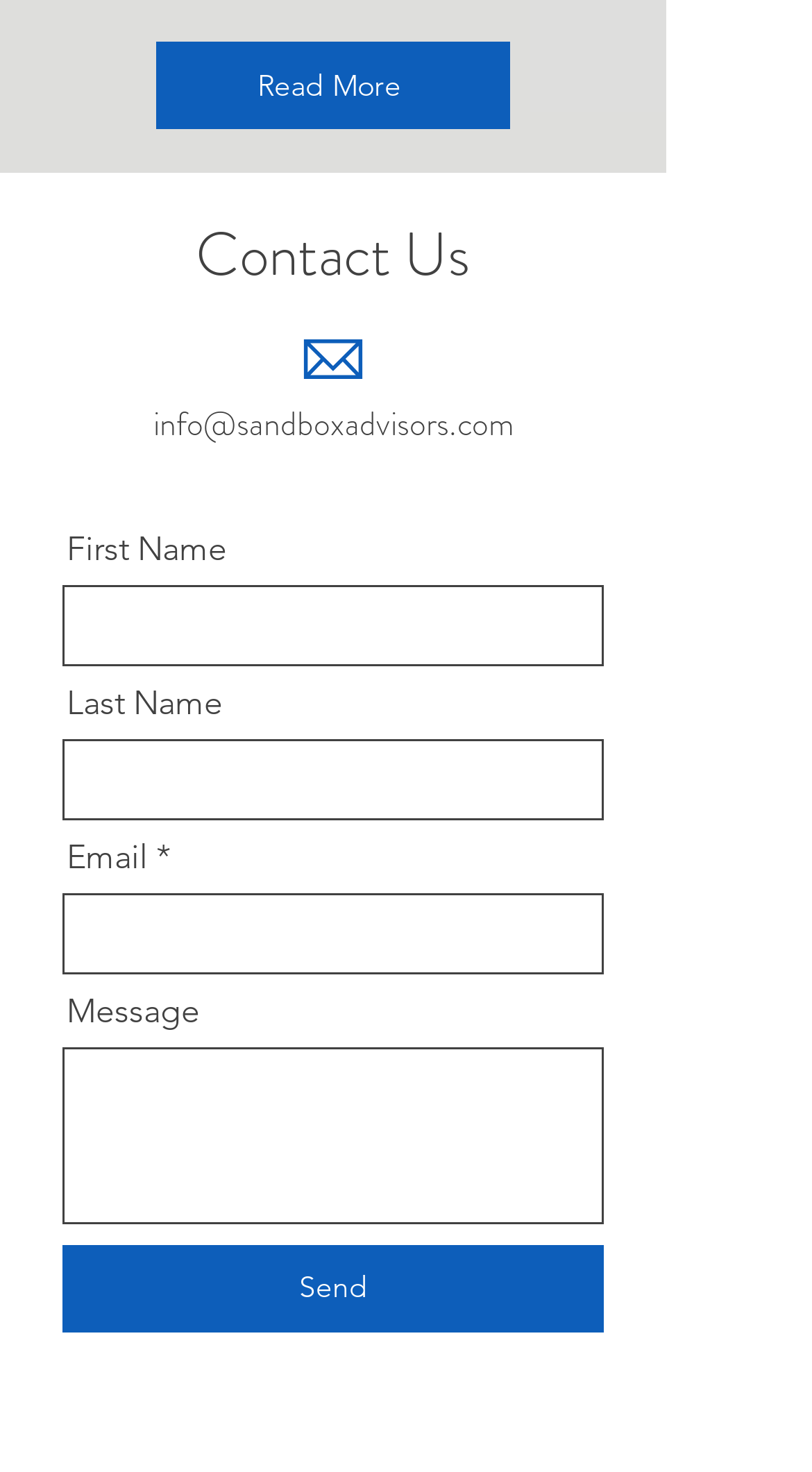How many input fields are there in the form?
Can you provide a detailed and comprehensive answer to the question?

The form has four input fields: First Name, Last Name, Email, and Message. Each of these fields has a corresponding label and a text box for user input.